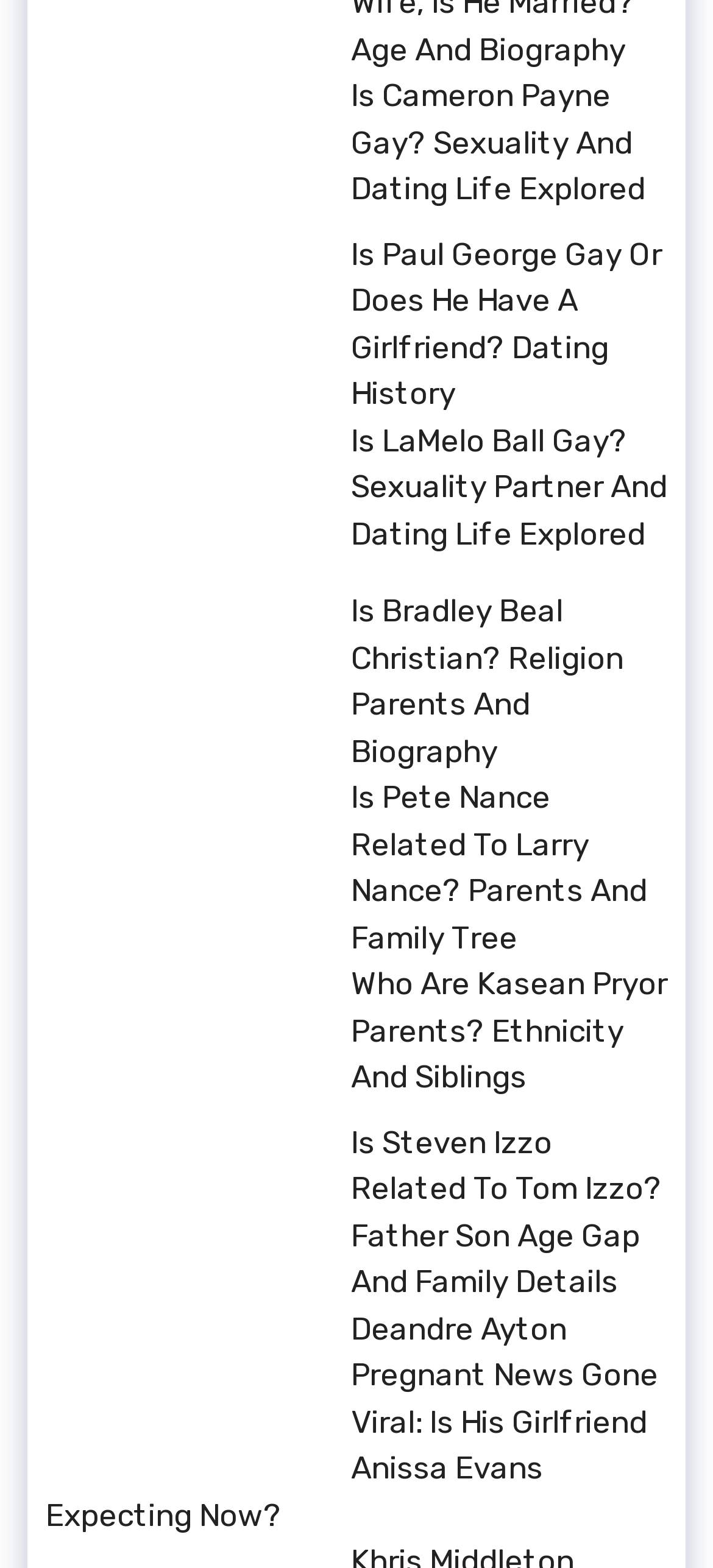Are all links on this webpage related to sports?
Please answer the question with a detailed response using the information from the screenshot.

I analyzed the OCR text of each link and determined that all of them are related to sports, specifically NBA players and their personal lives.